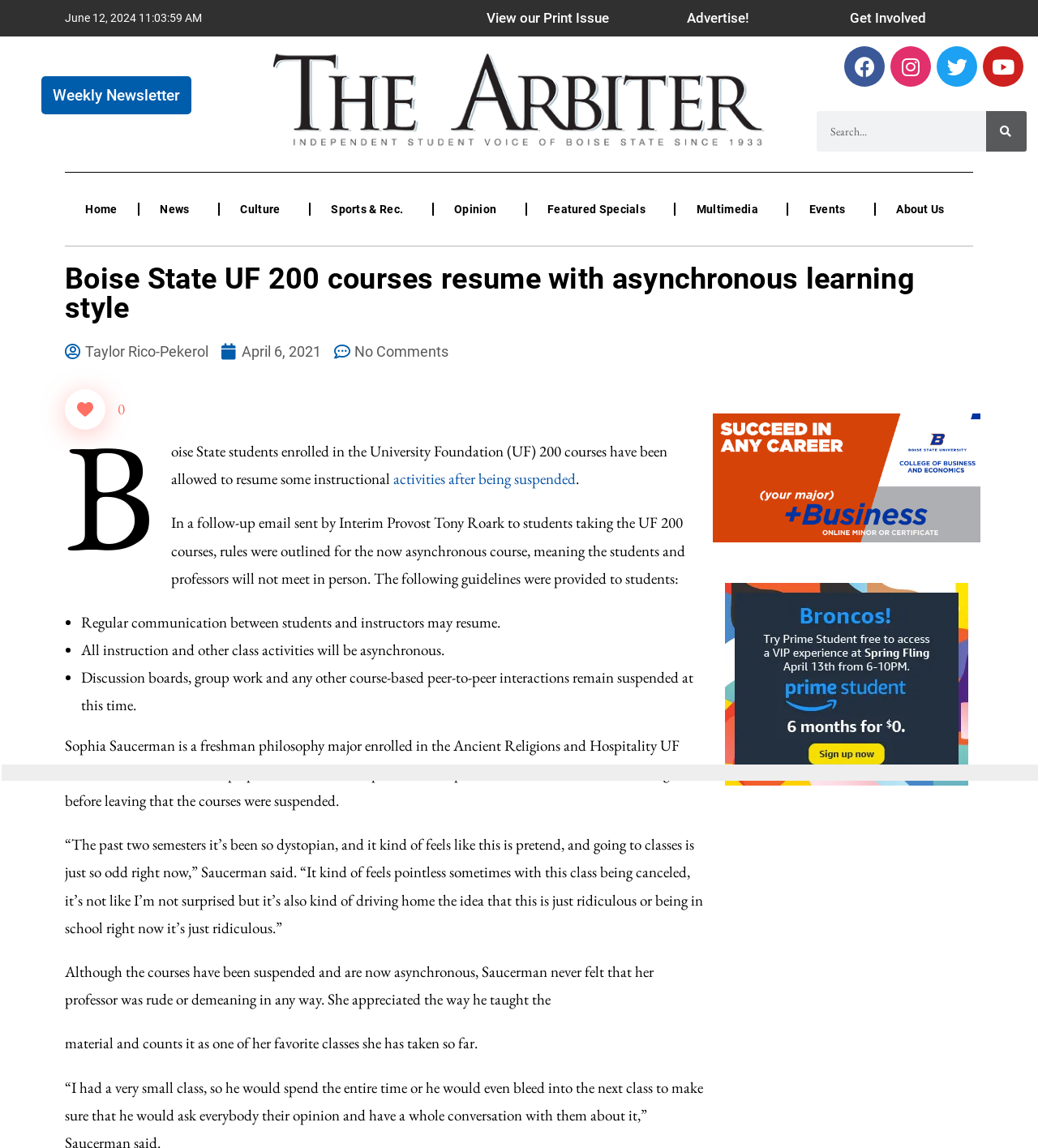What is the name of the university mentioned in the article?
Based on the image, please offer an in-depth response to the question.

The article mentions 'Boise State students enrolled in the University Foundation (UF) 200 courses' which indicates that the university being referred to is Boise State.